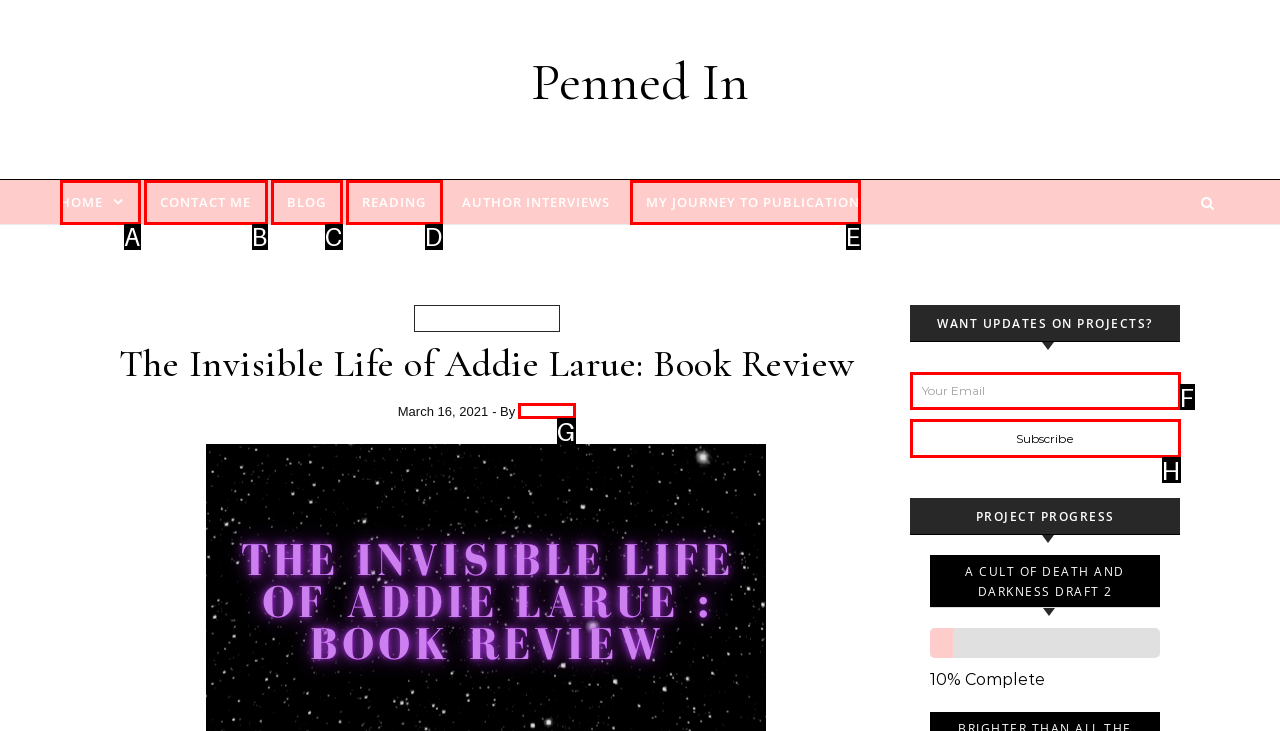From the given choices, indicate the option that best matches: Home
State the letter of the chosen option directly.

A